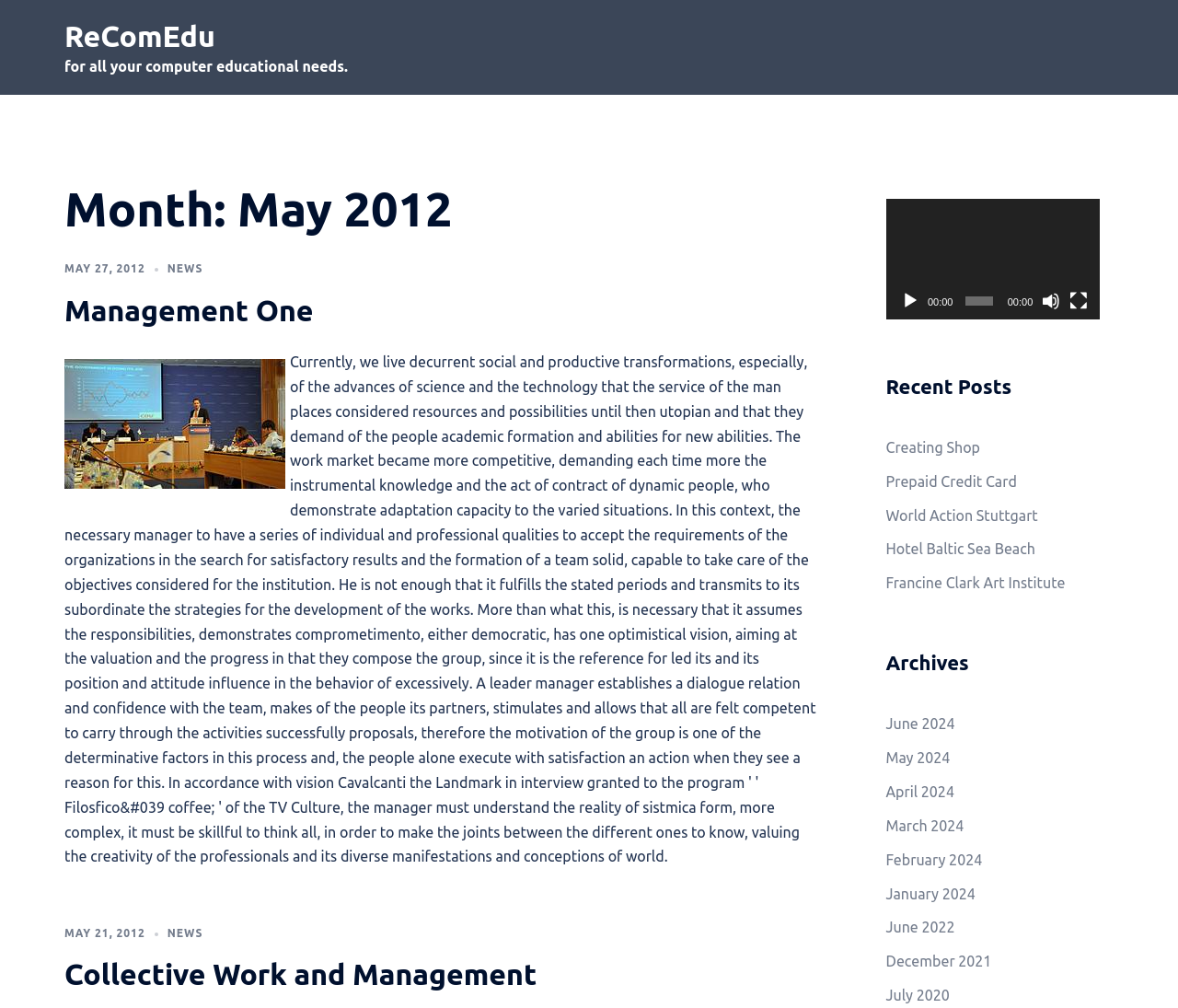Indicate the bounding box coordinates of the clickable region to achieve the following instruction: "Read the 'Recent Posts'."

[0.752, 0.371, 0.934, 0.417]